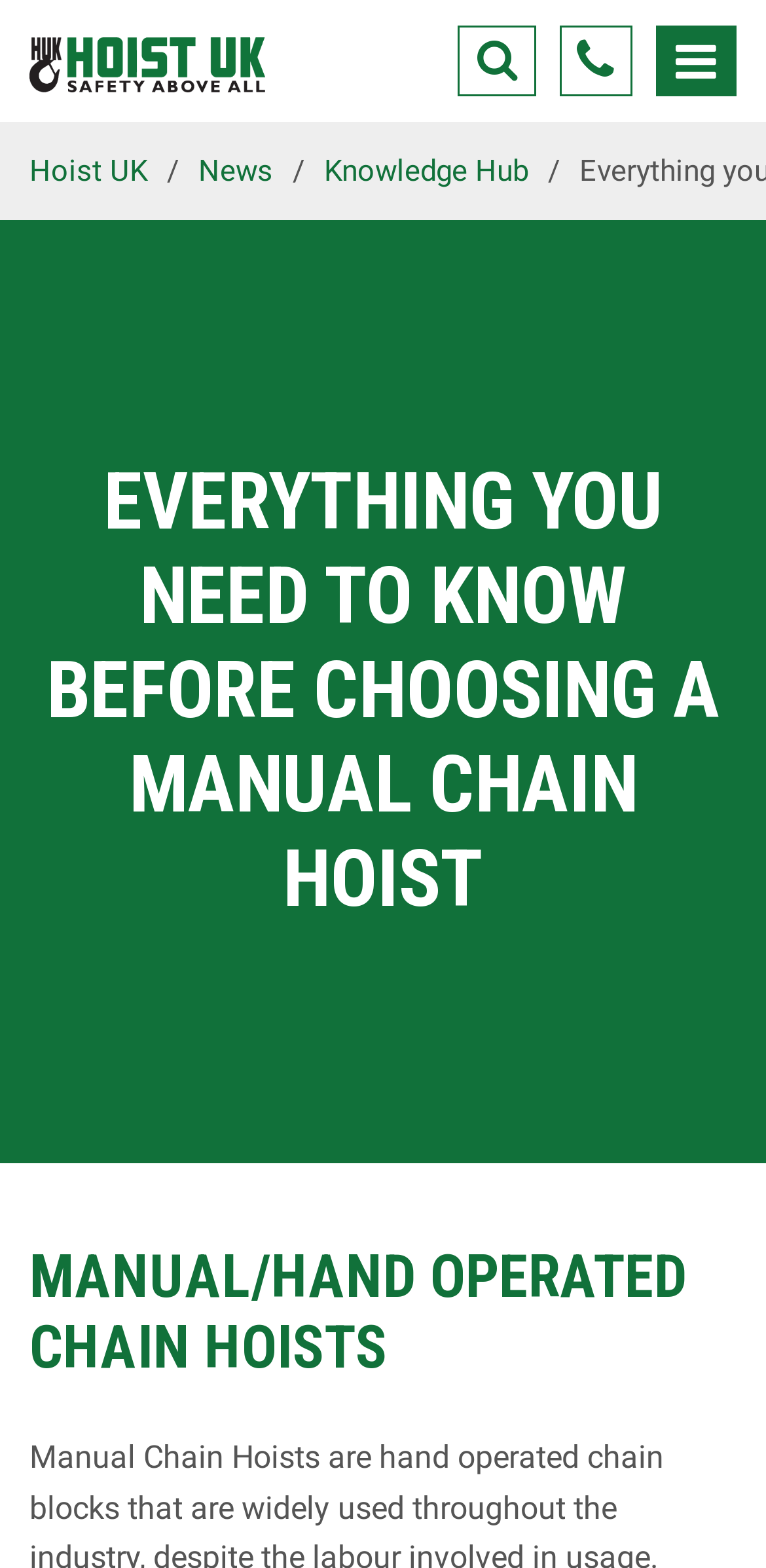What is the purpose of the webpage?
Using the information from the image, provide a comprehensive answer to the question.

The webpage seems to be providing information and guidance on manual chain hoists, as indicated by the heading 'EVERYTHING YOU NEED TO KNOW BEFORE CHOOSING A MANUAL CHAIN HOIST'. The content is likely to be informative and educational, rather than commercial or promotional.